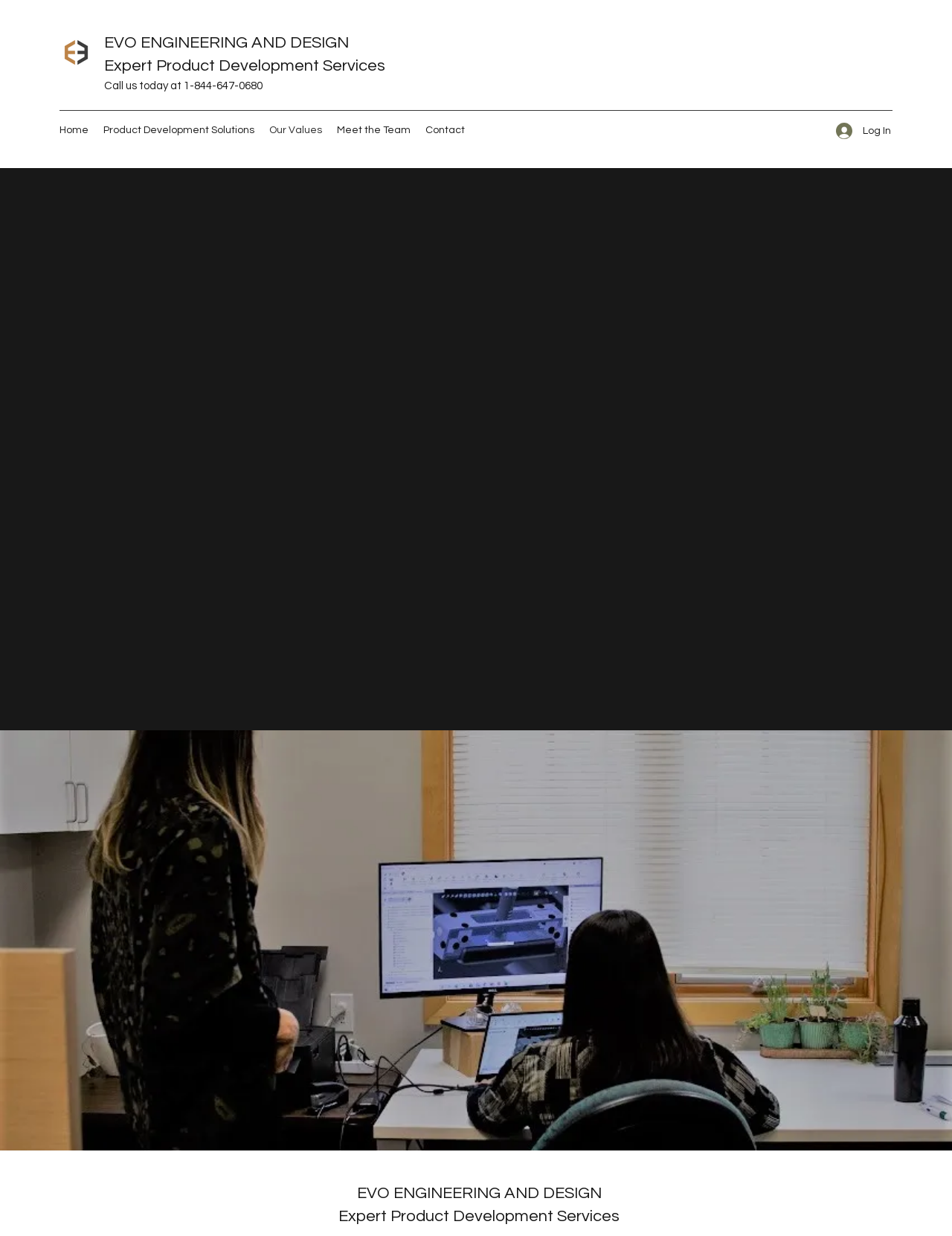Determine the bounding box for the UI element described here: "Product Development Solutions".

[0.101, 0.096, 0.275, 0.114]